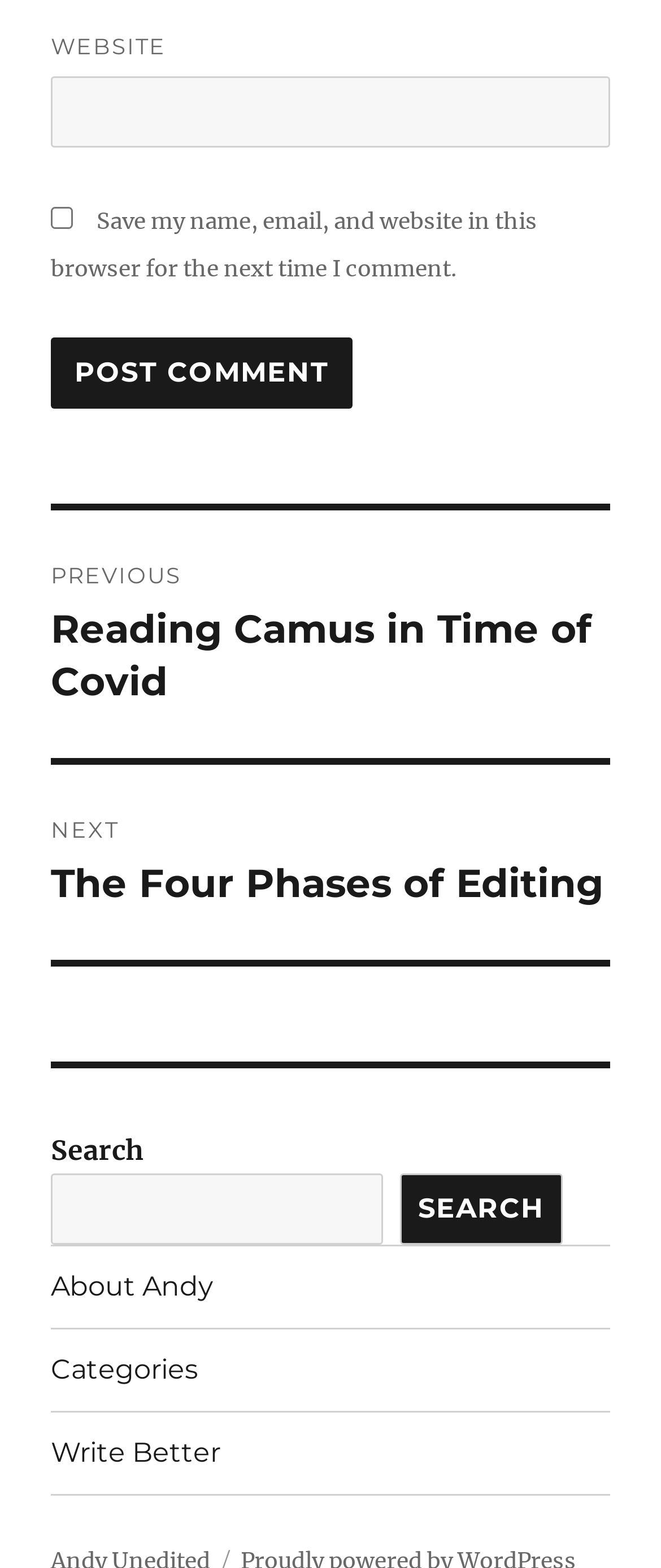Please find the bounding box coordinates of the element that must be clicked to perform the given instruction: "Check save my name". The coordinates should be four float numbers from 0 to 1, i.e., [left, top, right, bottom].

[0.077, 0.132, 0.11, 0.146]